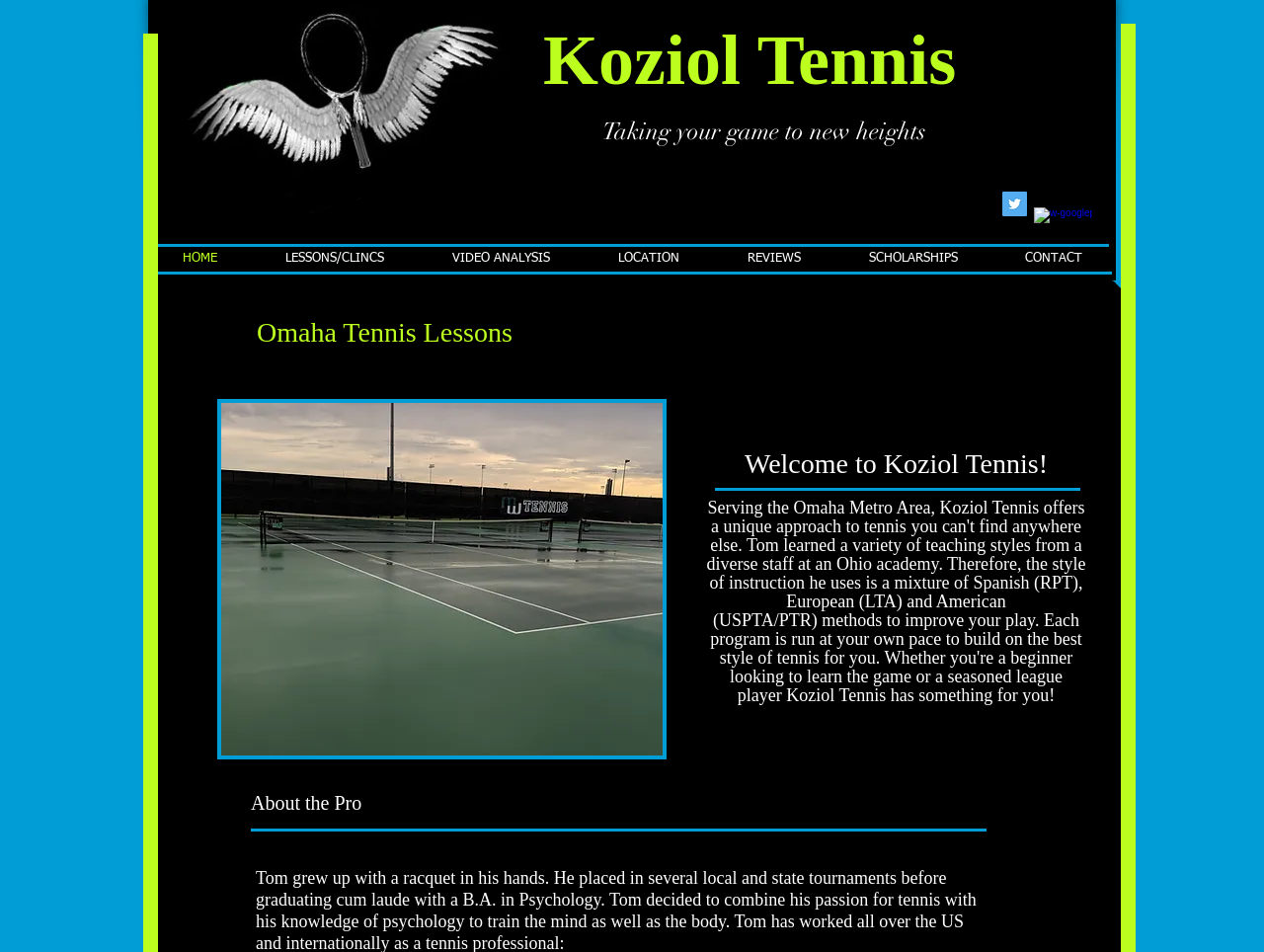What services are offered by Koziol Tennis?
Craft a detailed and extensive response to the question.

The services offered by Koziol Tennis can be found in the navigation element, which contains links to 'LESSONS/CLINCS', 'VIDEO ANALYSIS', and other services.